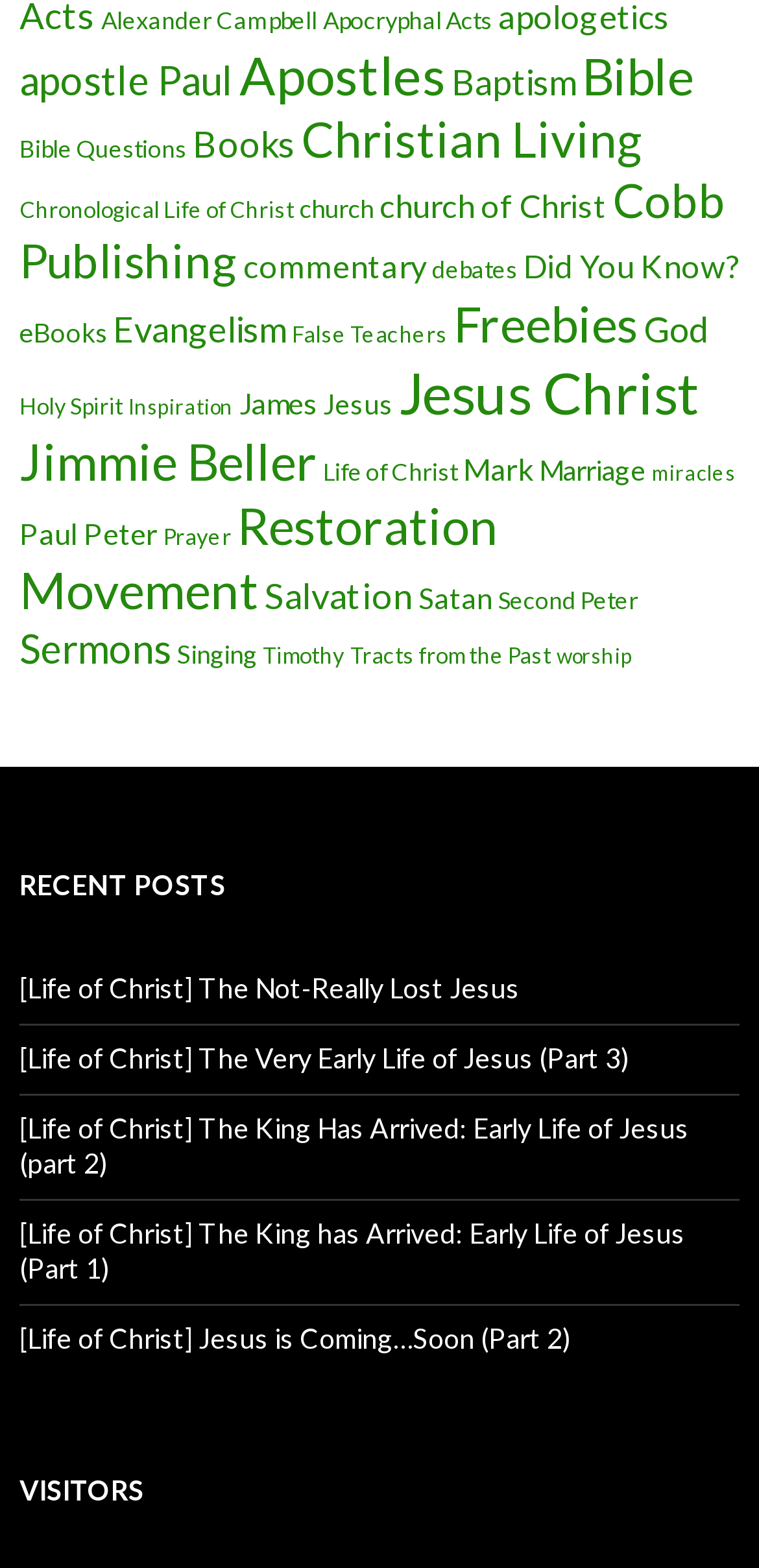Find the bounding box coordinates of the UI element according to this description: "Did You Know?".

[0.69, 0.158, 0.974, 0.181]